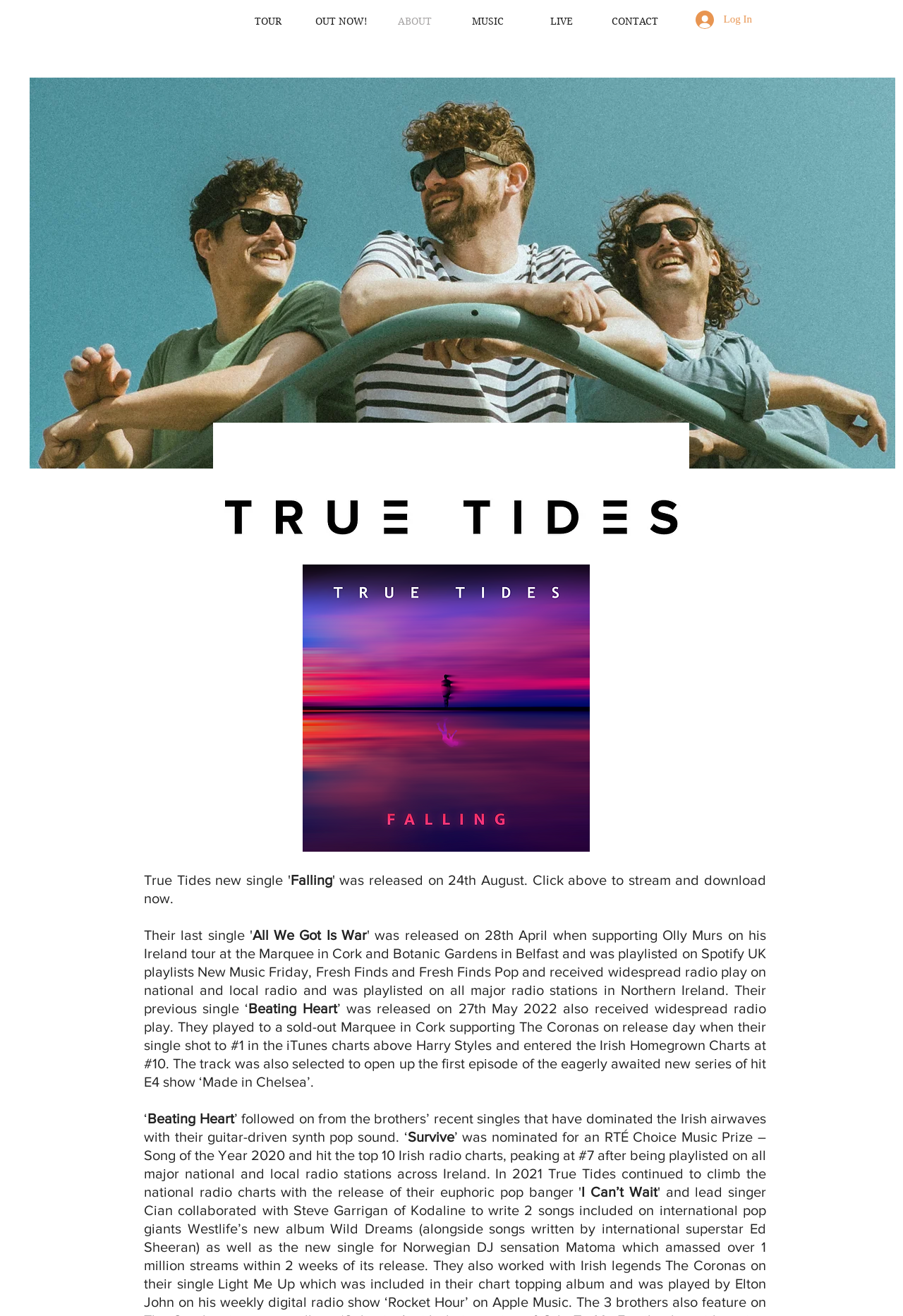Given the element description: "TOUR", predict the bounding box coordinates of this UI element. The coordinates must be four float numbers between 0 and 1, given as [left, top, right, bottom].

[0.256, 0.006, 0.337, 0.026]